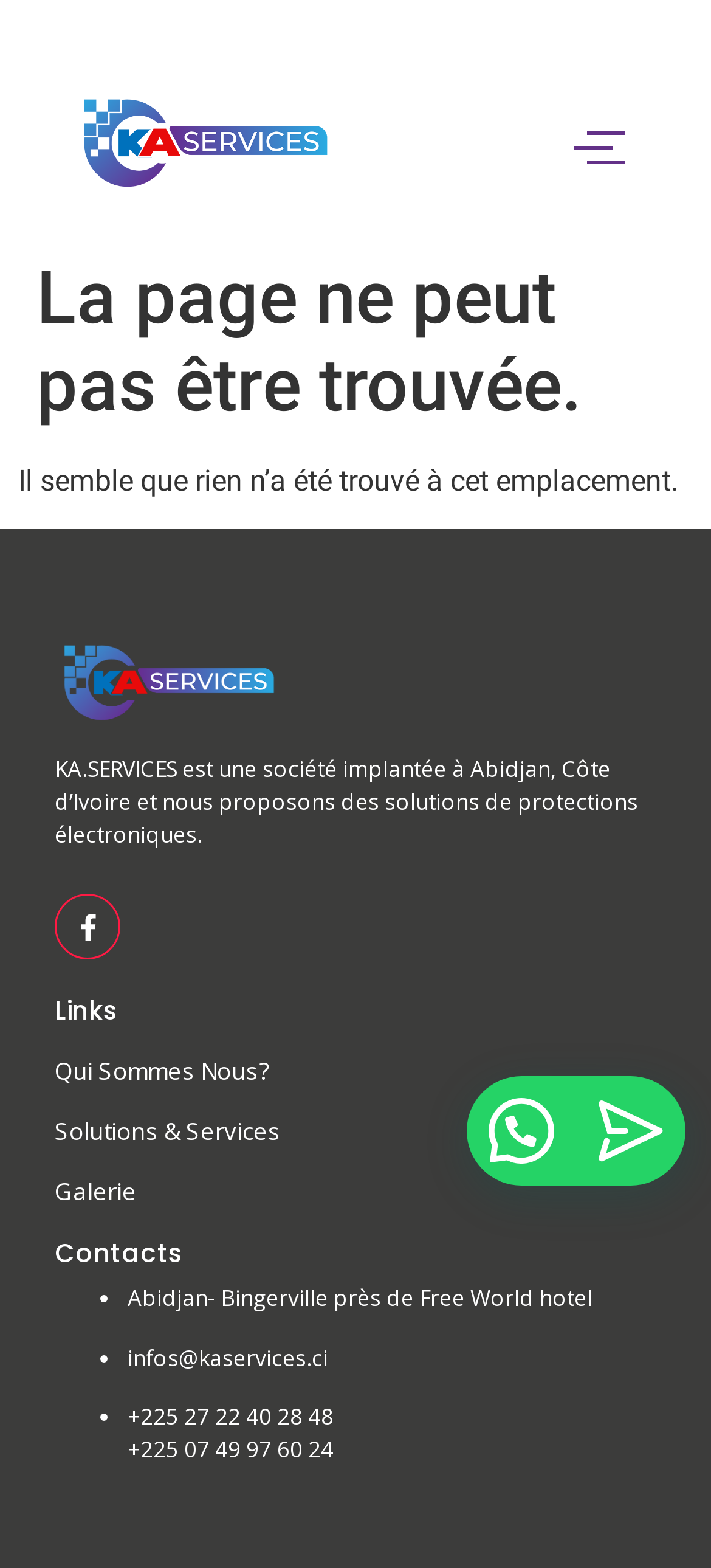Provide a comprehensive caption for the webpage.

This webpage is a 404 error page from kaservices, indicating that the requested page cannot be found. At the top, there is a header section with a heading that reads "La page ne peut pas être trouvée" (The page cannot be found). Below this header, there is a paragraph of text that explains that nothing was found at this location.

In the main content area, there is a section that provides some information about KA.SERVICES, a company based in Abidjan, Côte d'Ivoire, that offers electronic protection solutions. This section is accompanied by a small image.

Below this section, there are three links labeled "Qui Sommes Nous?" (Who are we?), "Solutions & Services", and "Galerie" (Gallery). These links are grouped together under a heading that reads "Links".

Further down, there is a section dedicated to contacts, with a heading that reads "Contacts". This section contains a list of three items, each marked with a bullet point, providing the company's address, email, and two phone numbers.

At the bottom right corner of the page, there is a chat button with the text "Open chat" and a small image next to it.